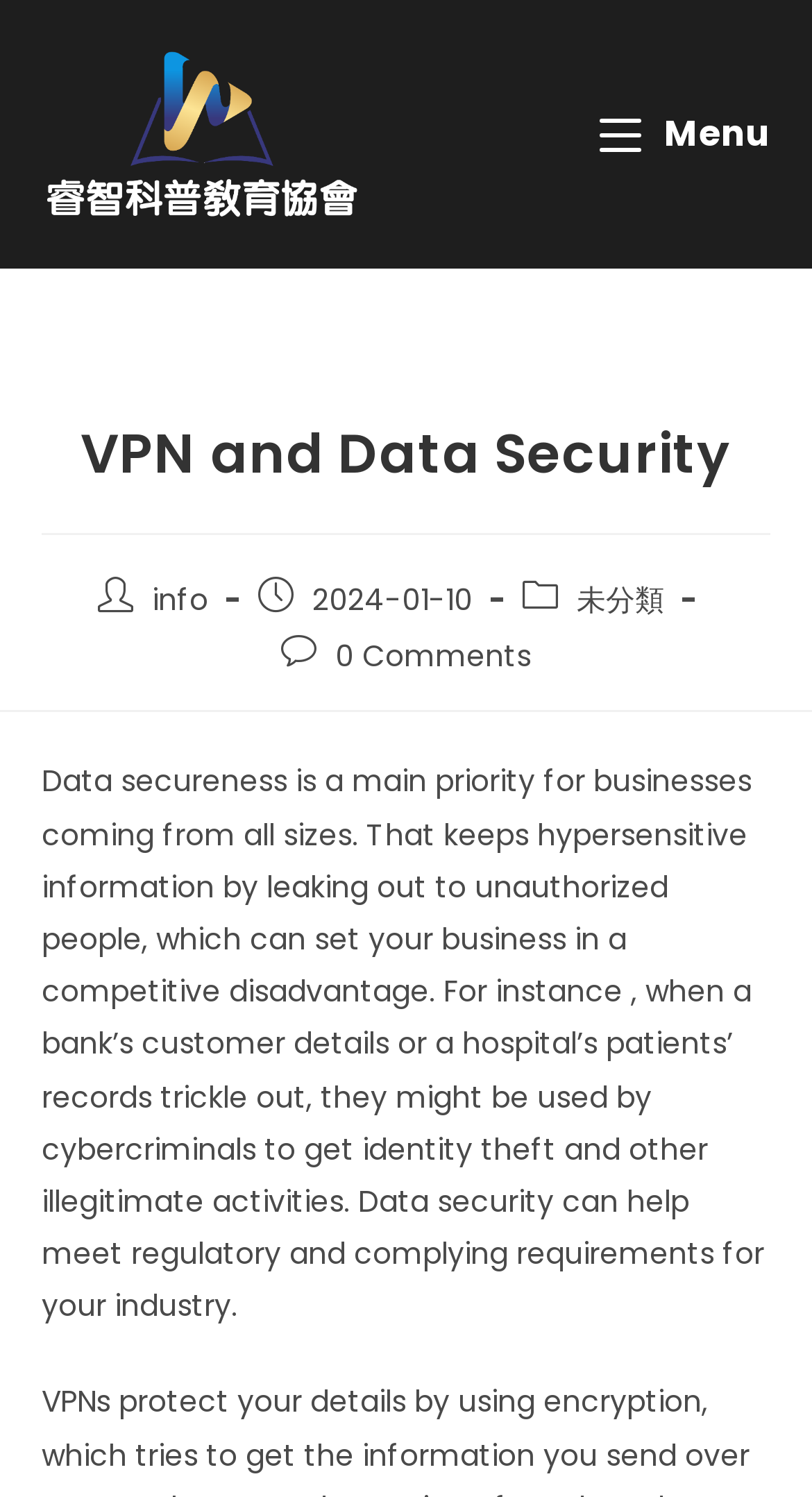Generate a detailed explanation of the webpage's features and information.

The webpage is about VPN and Data Security, with a focus on the importance of data security for businesses. At the top left, there is a logo of "睿智科普教育協會" (an educational association) with a link to the organization's website. 

On the top right, there is a "Mobile Menu" link. Below the logo, there is a heading that reads "VPN and Data Security". 

Underneath the heading, there is a section that displays information about the post, including the author, publication date (January 10, 2024), category ("未分類" or "Uncategorized"), and the number of comments (0). 

The main content of the webpage is a paragraph of text that explains the importance of data security for businesses, highlighting the risks of sensitive information leaking out to unauthorized individuals and the need to meet regulatory and compliance requirements. This text is positioned below the post information section and takes up most of the webpage's content area.